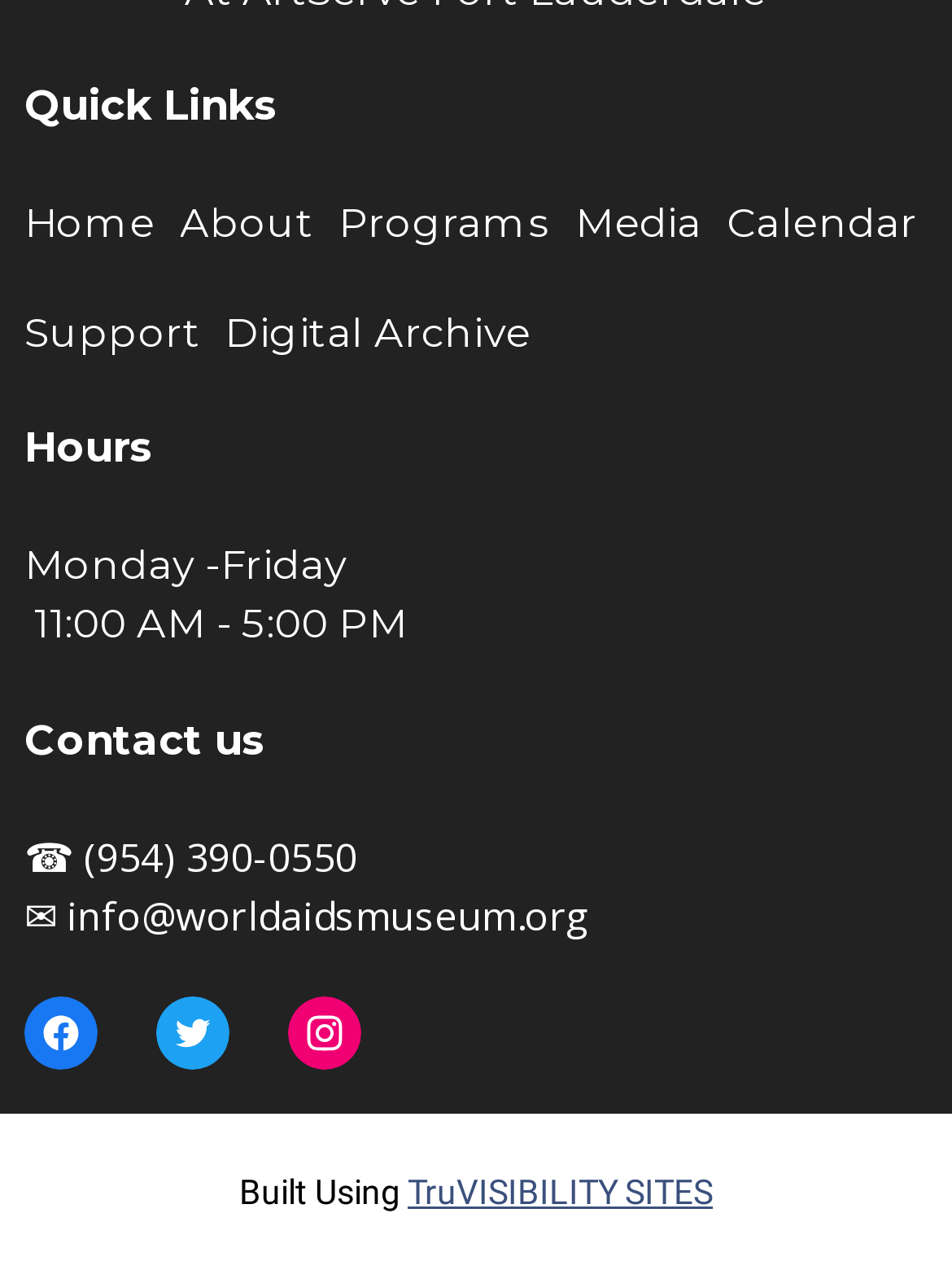Mark the bounding box of the element that matches the following description: "alt="instagram icon"".

[0.303, 0.784, 0.379, 0.842]